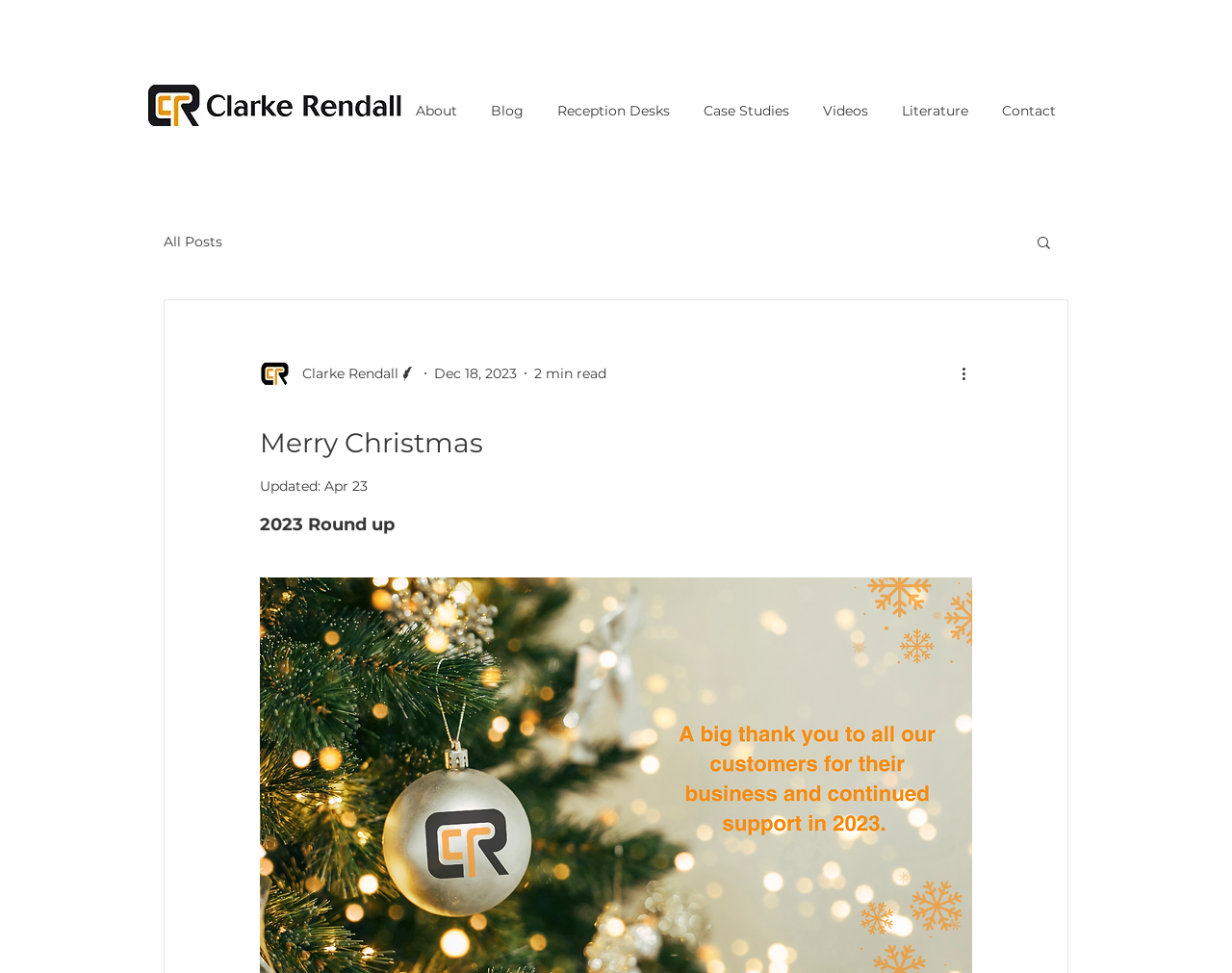Find the bounding box coordinates of the element's region that should be clicked in order to follow the given instruction: "Go to Case Studies page". The coordinates should consist of four float numbers between 0 and 1, i.e., [left, top, right, bottom].

[0.557, 0.099, 0.654, 0.129]